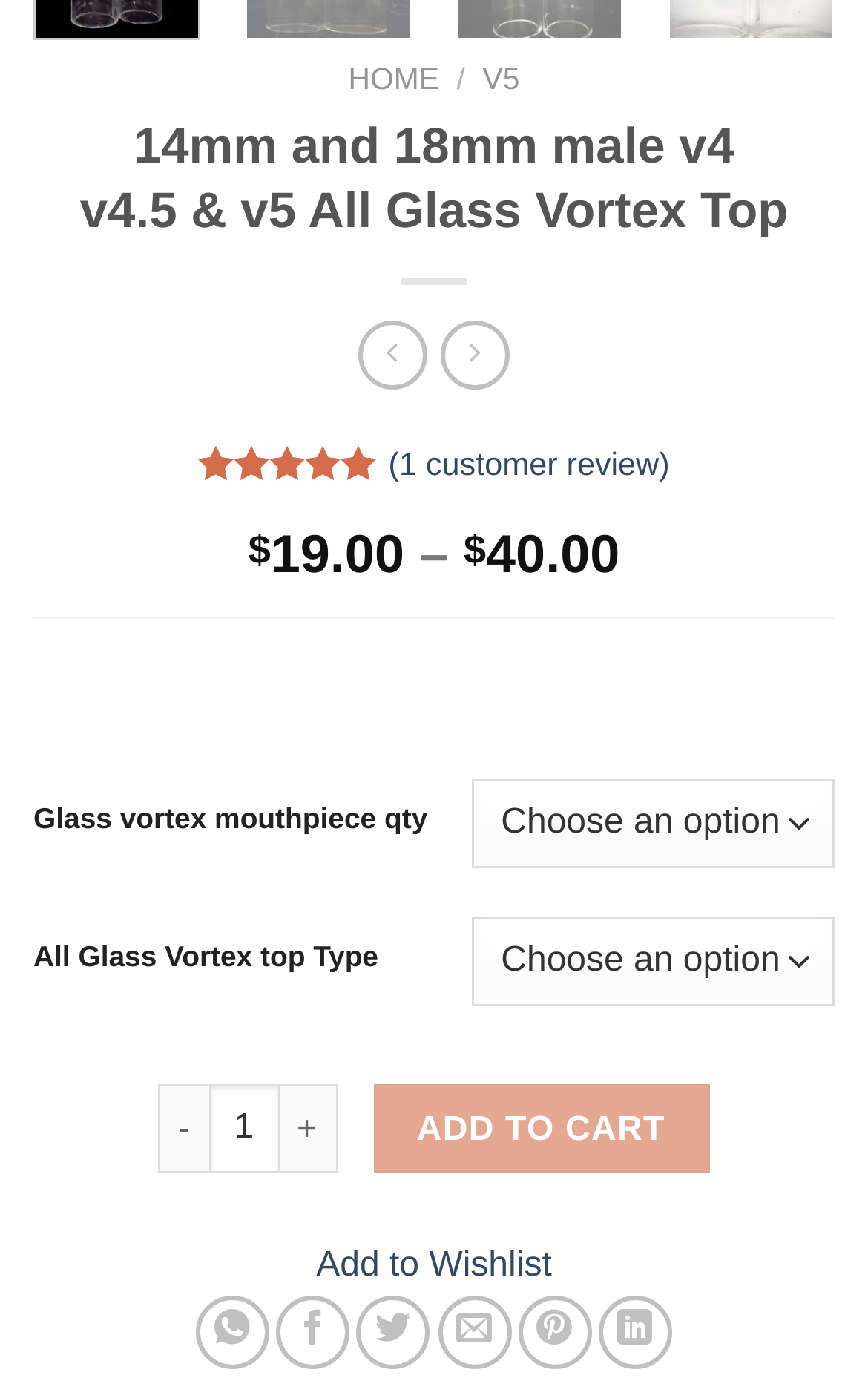What is the rating of this product?
Look at the image and respond with a single word or a short phrase.

5.00 out of 5